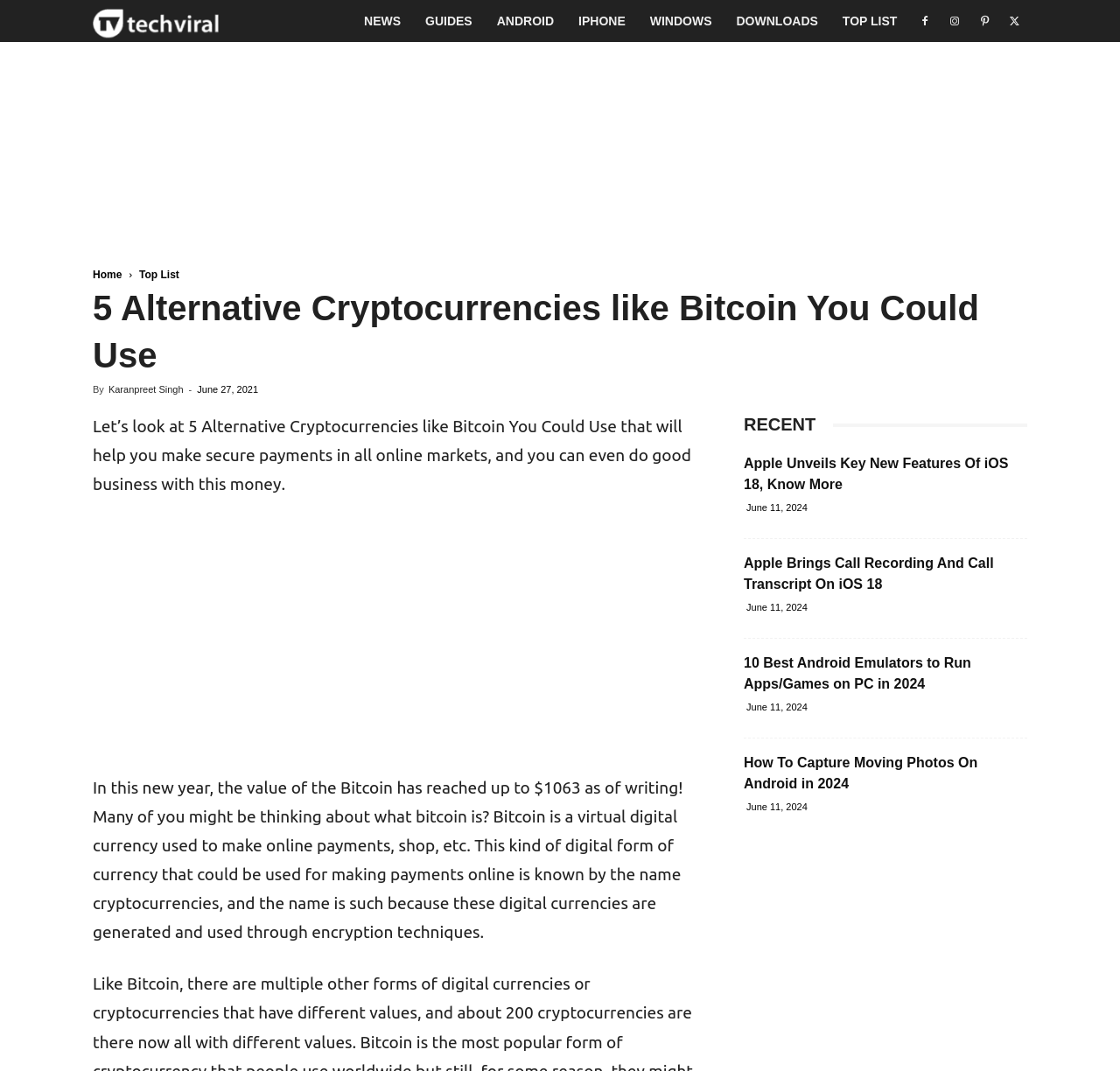Please identify the bounding box coordinates of the element on the webpage that should be clicked to follow this instruction: "Click on the GUIDES link". The bounding box coordinates should be given as four float numbers between 0 and 1, formatted as [left, top, right, bottom].

[0.369, 0.0, 0.433, 0.039]